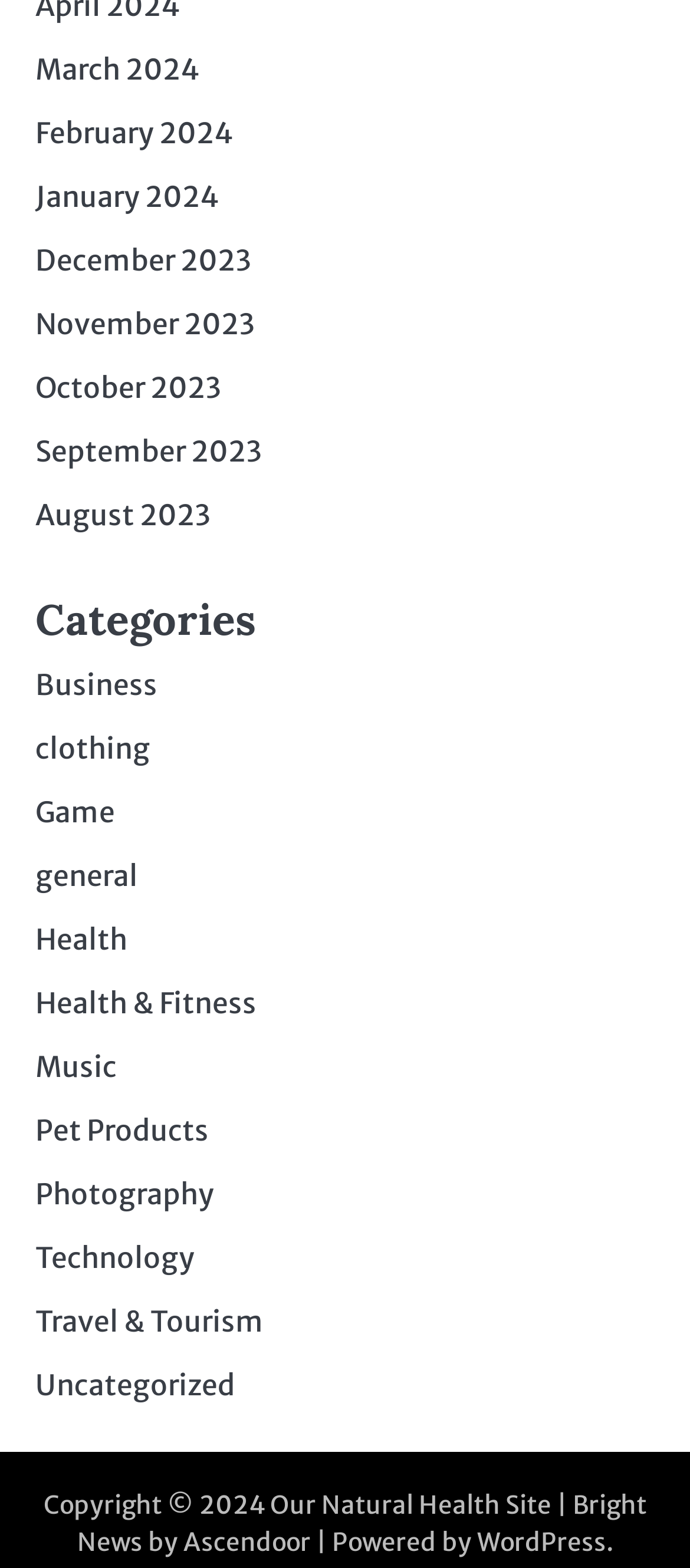Identify the bounding box coordinates of the part that should be clicked to carry out this instruction: "Explore Health Tips".

None